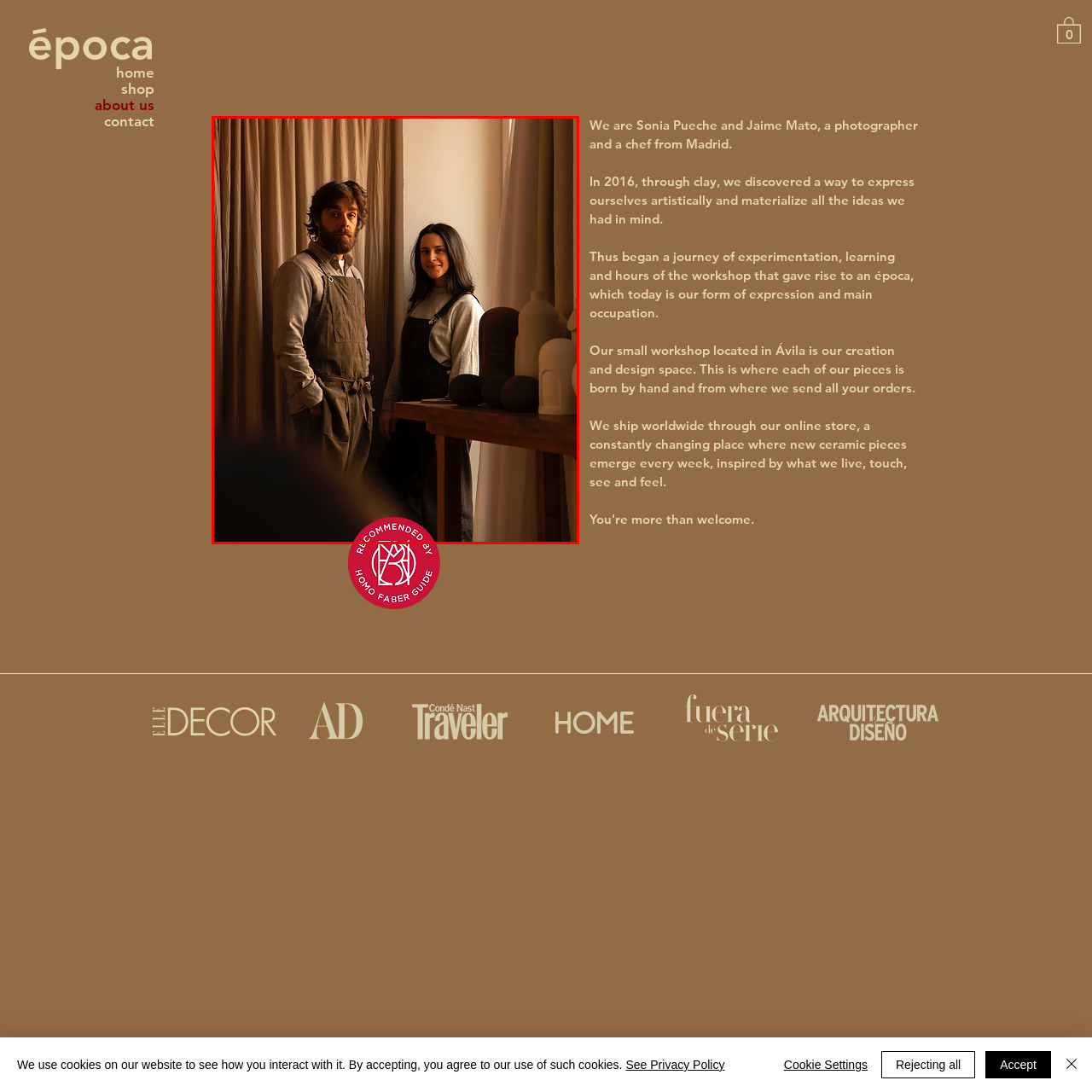What is the shape of the badge in the foreground?
Inspect the image area outlined by the red bounding box and deliver a detailed response to the question, based on the elements you observe.

The caption specifically mentions a 'circular red badge' in the foreground, which highlights the quality and passion of Sonia and Jaime's work.